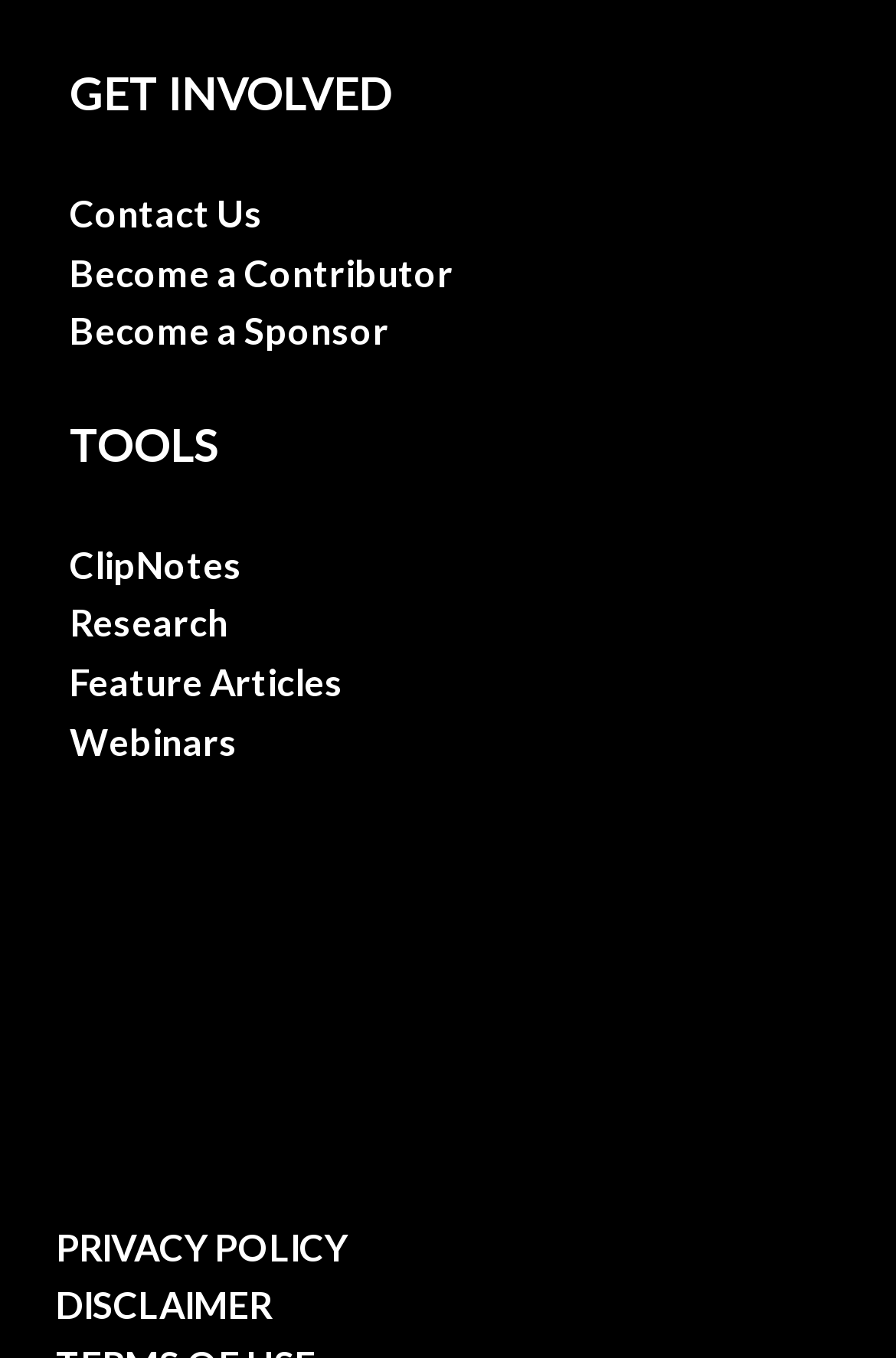Kindly respond to the following question with a single word or a brief phrase: 
What is the last link on the webpage?

DISCLAIMER